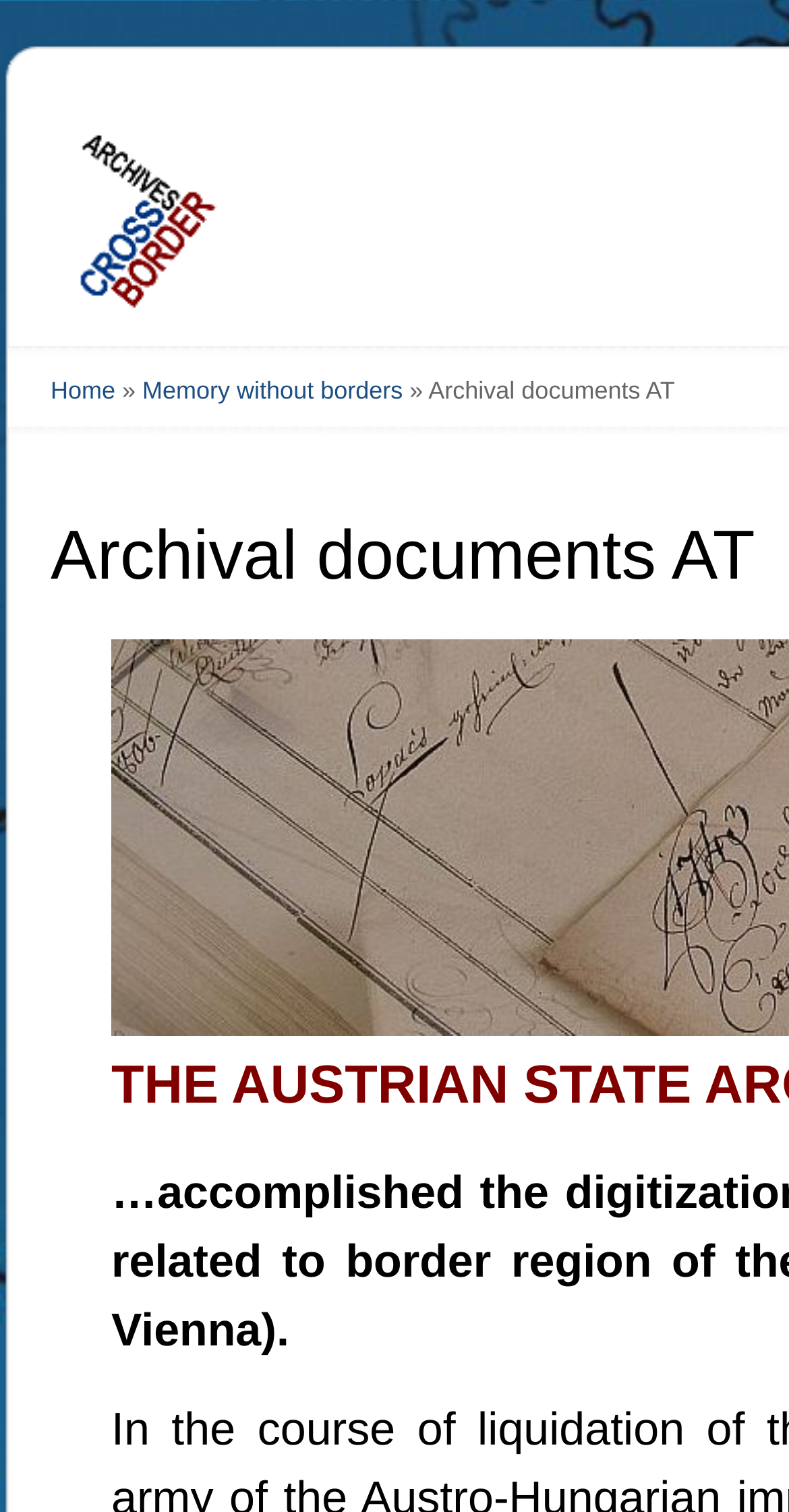Determine the bounding box for the described UI element: "Memory without borders".

[0.18, 0.249, 0.51, 0.268]